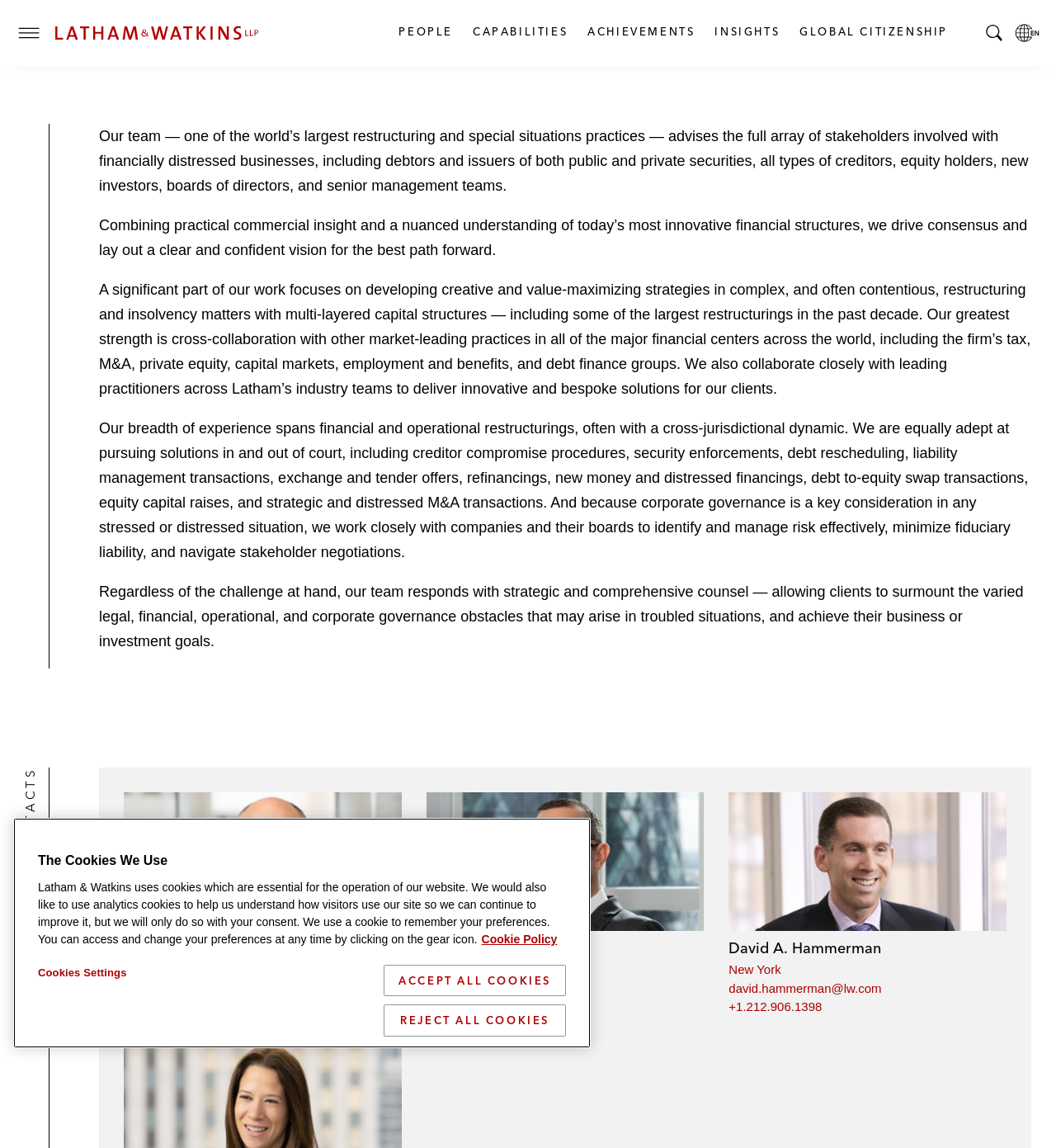Please identify the coordinates of the bounding box for the clickable region that will accomplish this instruction: "Toggle the menu".

[0.012, 0.014, 0.043, 0.043]